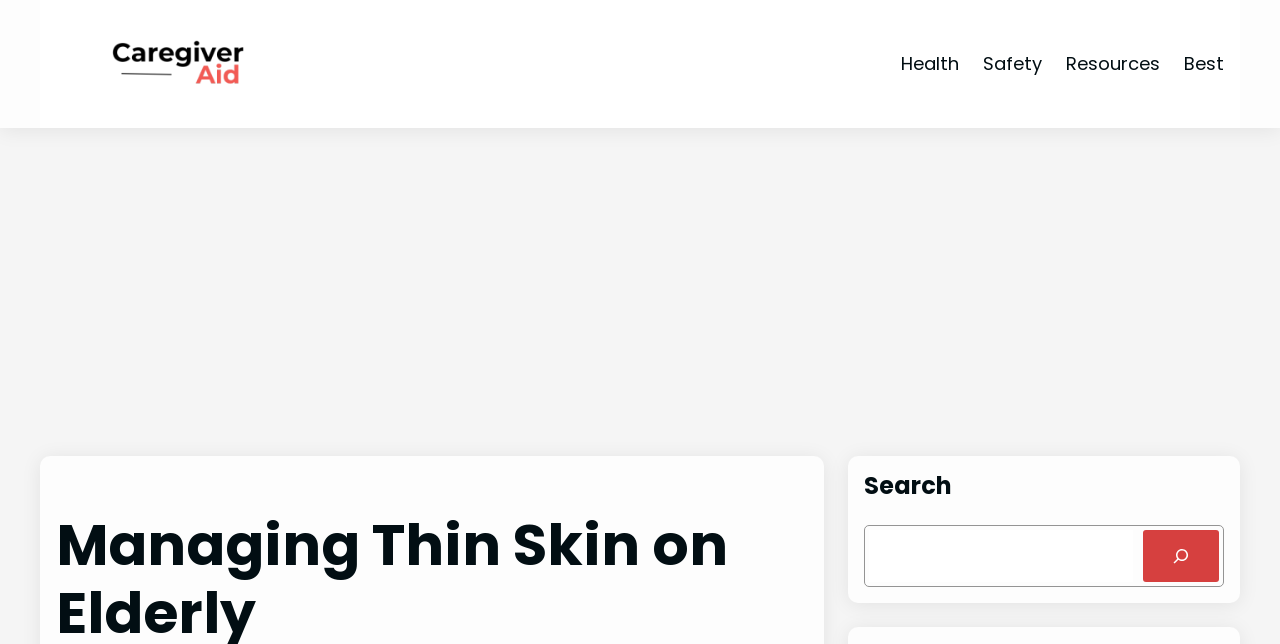Please locate the bounding box coordinates for the element that should be clicked to achieve the following instruction: "go to the Health page". Ensure the coordinates are given as four float numbers between 0 and 1, i.e., [left, top, right, bottom].

[0.704, 0.077, 0.749, 0.122]